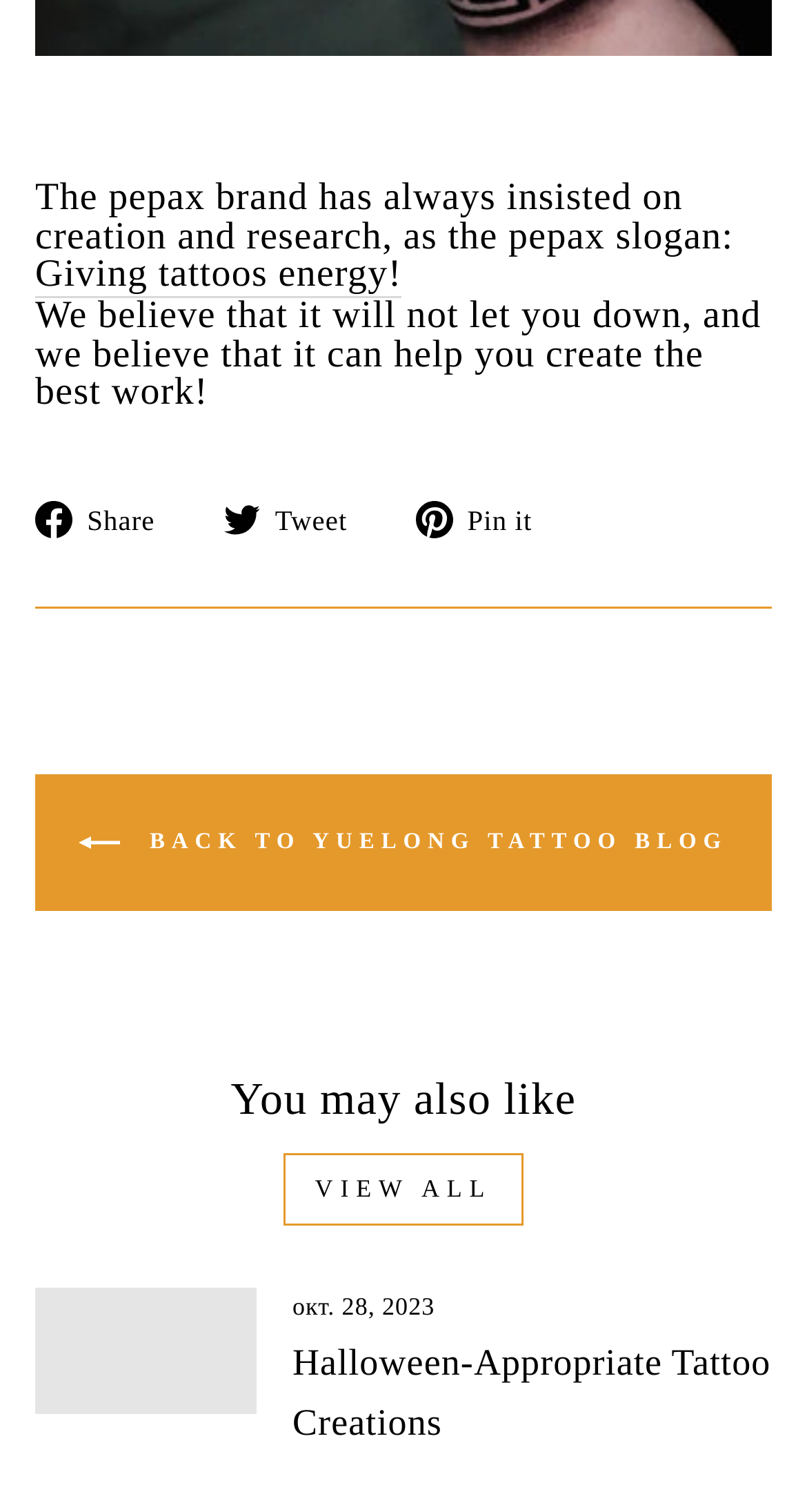Find the bounding box coordinates of the UI element according to this description: "aria-label="Halloween-Appropriate Tattoo Creations"".

[0.044, 0.852, 0.319, 0.935]